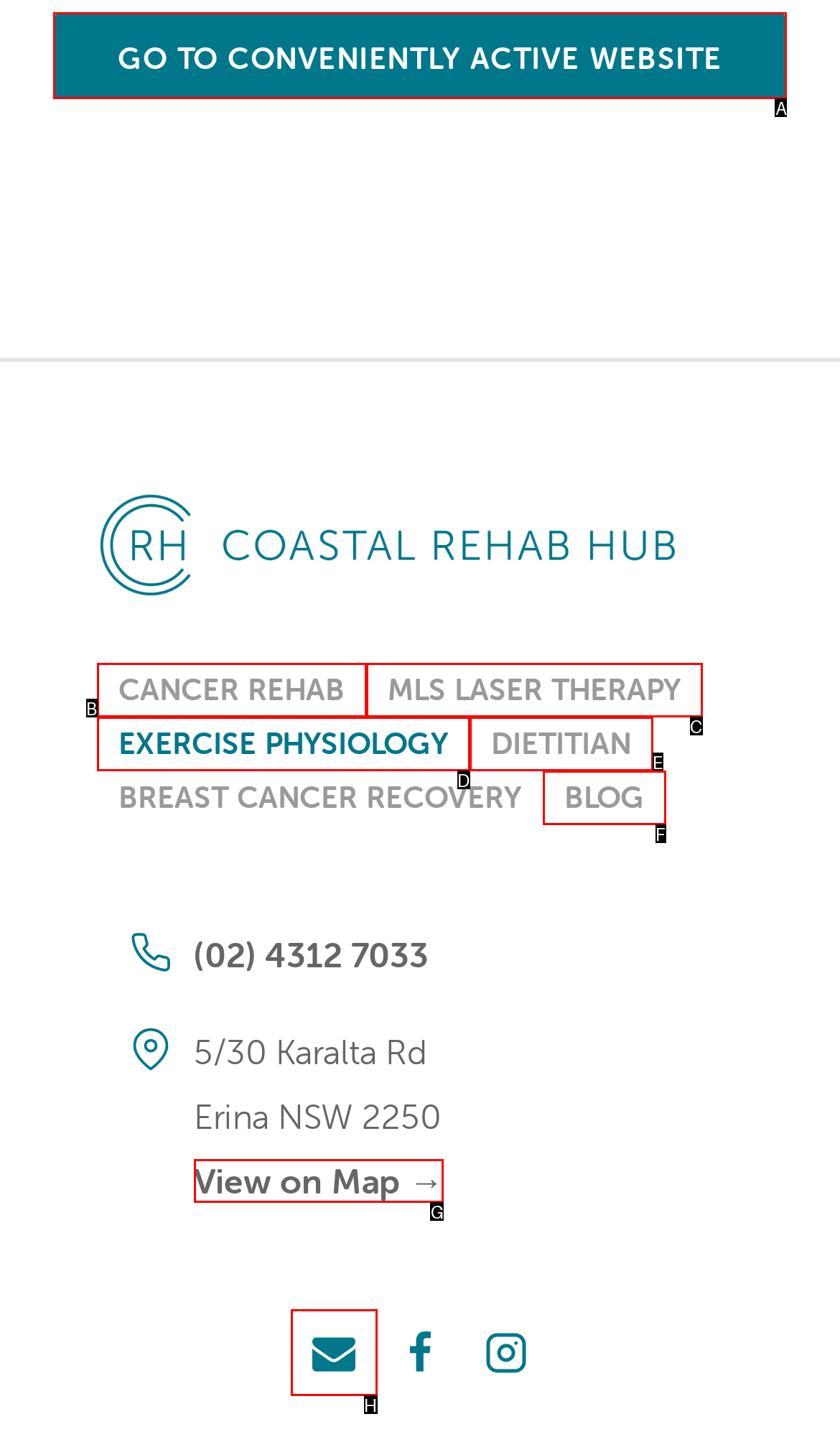Indicate the HTML element to be clicked to accomplish this task: View location on map Respond using the letter of the correct option.

G